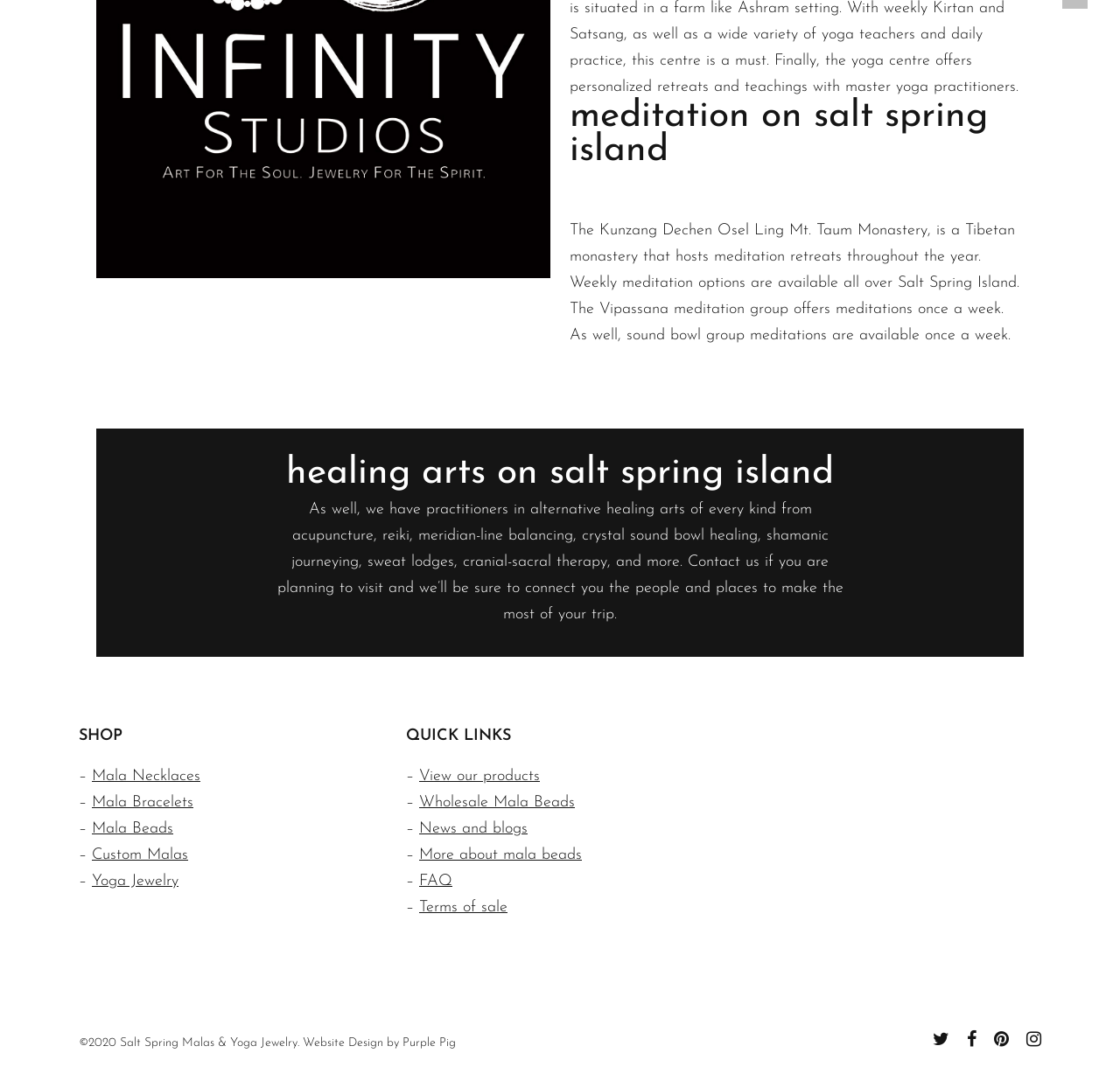Please locate the bounding box coordinates of the element's region that needs to be clicked to follow the instruction: "Click on 'Contact us'". The bounding box coordinates should be provided as four float numbers between 0 and 1, i.e., [left, top, right, bottom].

[0.614, 0.509, 0.678, 0.524]